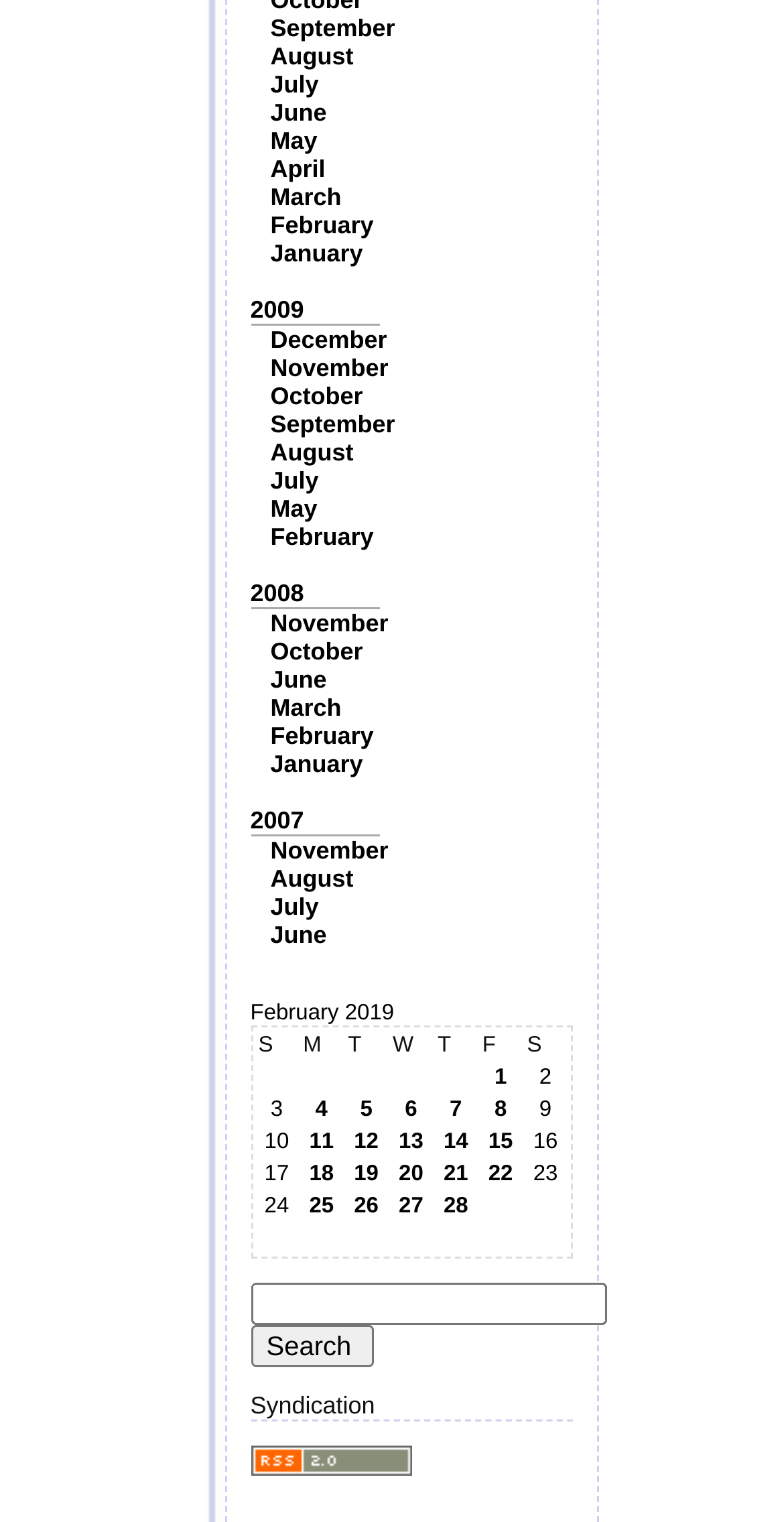Given the description: "12", determine the bounding box coordinates of the UI element. The coordinates should be formatted as four float numbers between 0 and 1, [left, top, right, bottom].

[0.444, 0.742, 0.491, 0.758]